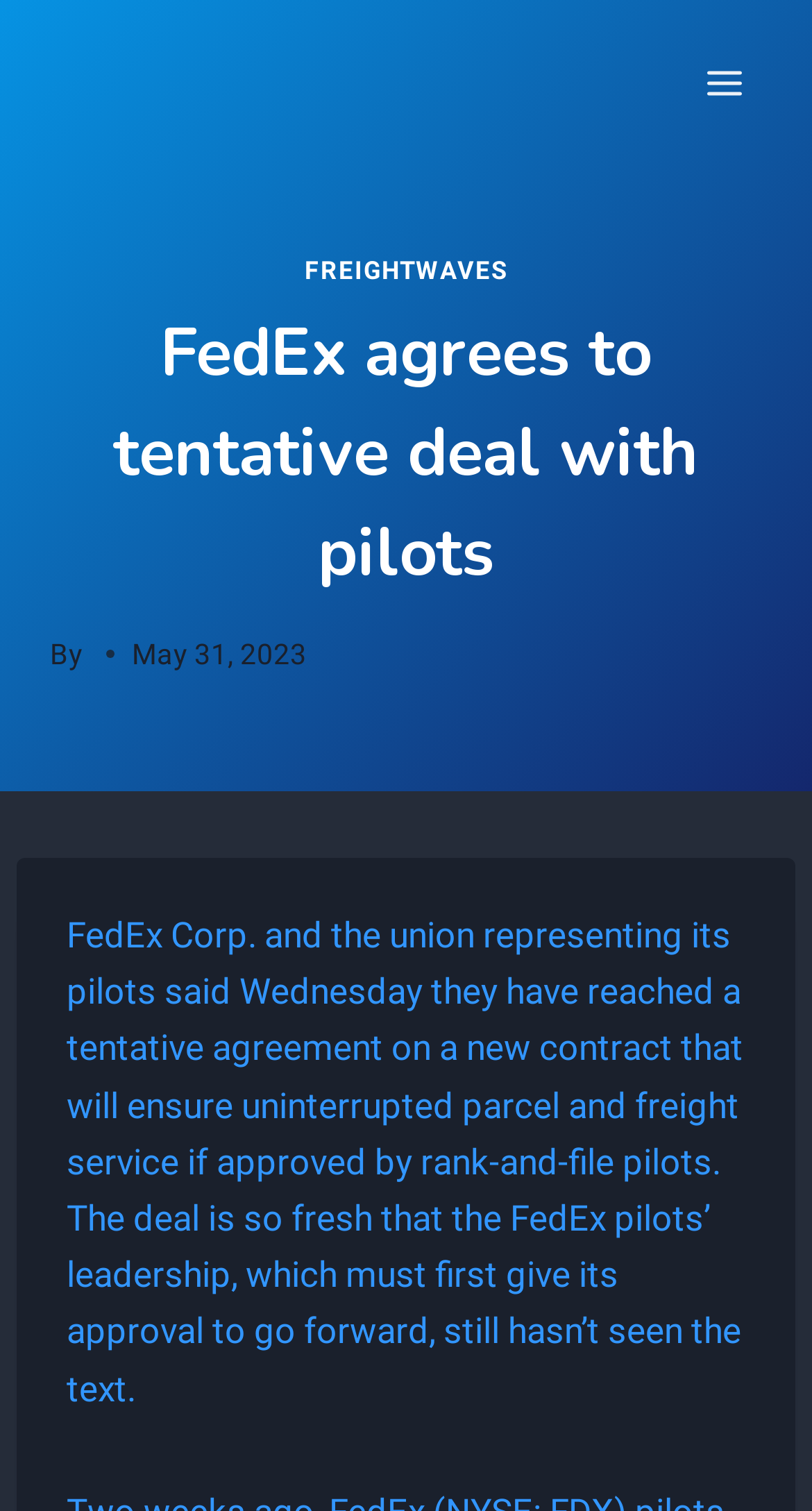Provide a thorough description of the webpage you see.

The webpage appears to be a news article page. At the top right corner, there is a button labeled "Open menu". Below it, in the top center of the page, is a link to "FREIGHTWAVES". 

The main content of the page starts with a heading that reads "FedEx agrees to tentative deal with pilots". This heading is positioned near the top of the page, spanning almost the entire width. 

Below the heading, there is a line of text that includes the author's name, indicated by the word "By", and a timestamp, "May 31, 2023", which is positioned to the right of the author's name. 

The main article text follows, which describes the tentative agreement between FedEx Corp. and the union representing its pilots. The text is a single paragraph that spans almost the entire width of the page and takes up most of the vertical space.